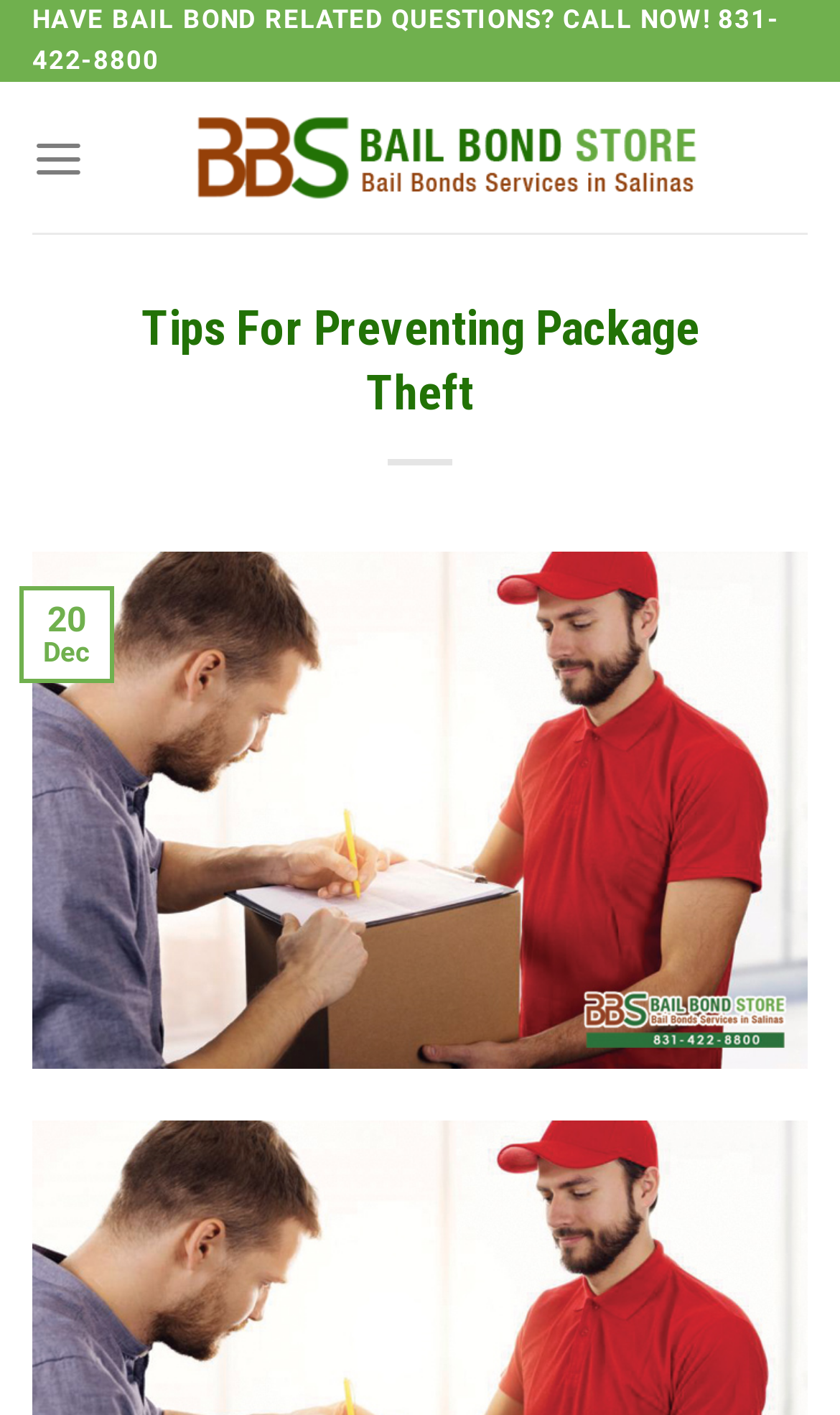Offer a thorough description of the webpage.

The webpage is about "Tips For Preventing Package Theft" and appears to be a blog post or article from the "Salinas Bail Bond Store & Bail Bondsman" website. 

At the top left corner, there is a "Skip to content" link. Next to it, a prominent call-to-action banner reads "HAVE BAIL BOND RELATED QUESTIONS? CALL NOW! 831-422-8800". 

On the top right side, the website's logo, "Salinas Bail Bond Store & Bail Bondsman", is displayed as an image, accompanied by a link to the website's homepage. 

Below the logo, a "Menu" link is located, which, when expanded, reveals a menu with a single item, the "Tips For Preventing Package Theft" header. 

The main content of the webpage is headed by a large title "Tips For Preventing Package Theft", which is also a link. Below the title, there is an image related to the topic. 

On the left side of the content area, a small table displays the date "20 Dec" in two separate cells. 

The webpage's main focus is on providing tips and advice on preventing package theft, especially when buying gifts online.